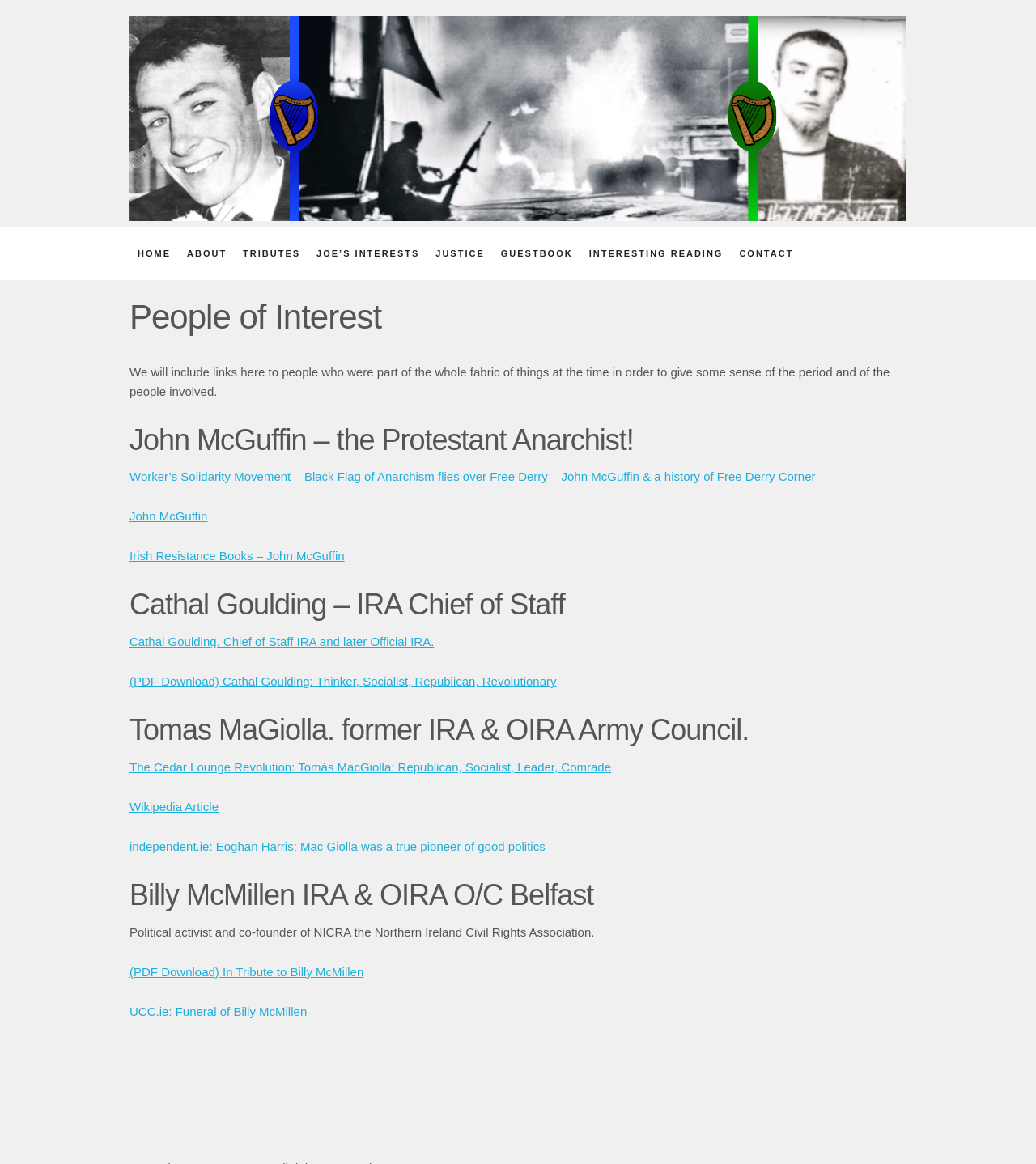Using the provided element description "Wikipedia Article", determine the bounding box coordinates of the UI element.

[0.125, 0.687, 0.211, 0.699]